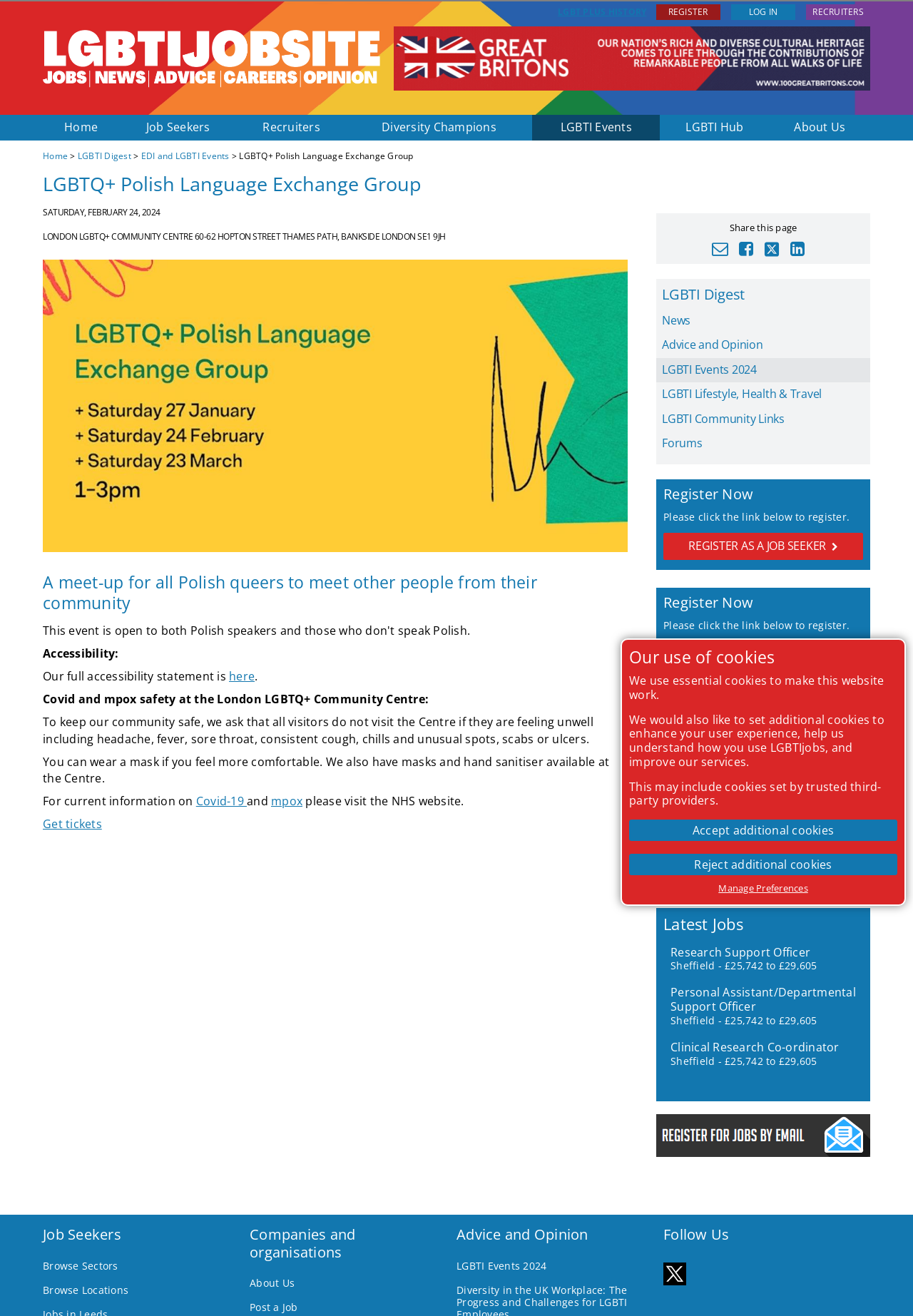Identify the bounding box of the HTML element described here: "Job Seekers". Provide the coordinates as four float numbers between 0 and 1: [left, top, right, bottom].

[0.131, 0.087, 0.26, 0.107]